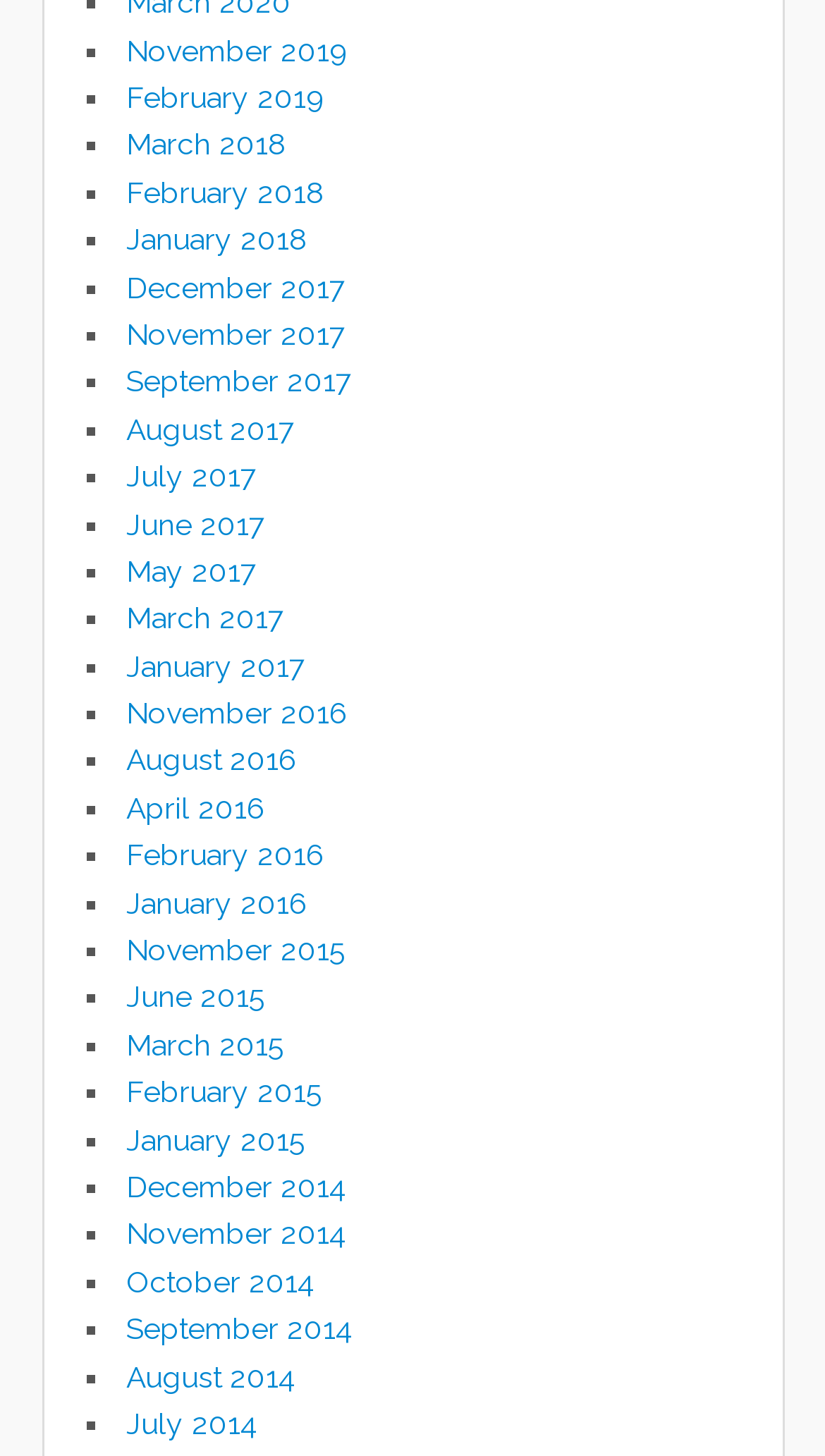Please locate the bounding box coordinates for the element that should be clicked to achieve the following instruction: "View November 2019". Ensure the coordinates are given as four float numbers between 0 and 1, i.e., [left, top, right, bottom].

[0.153, 0.023, 0.419, 0.046]